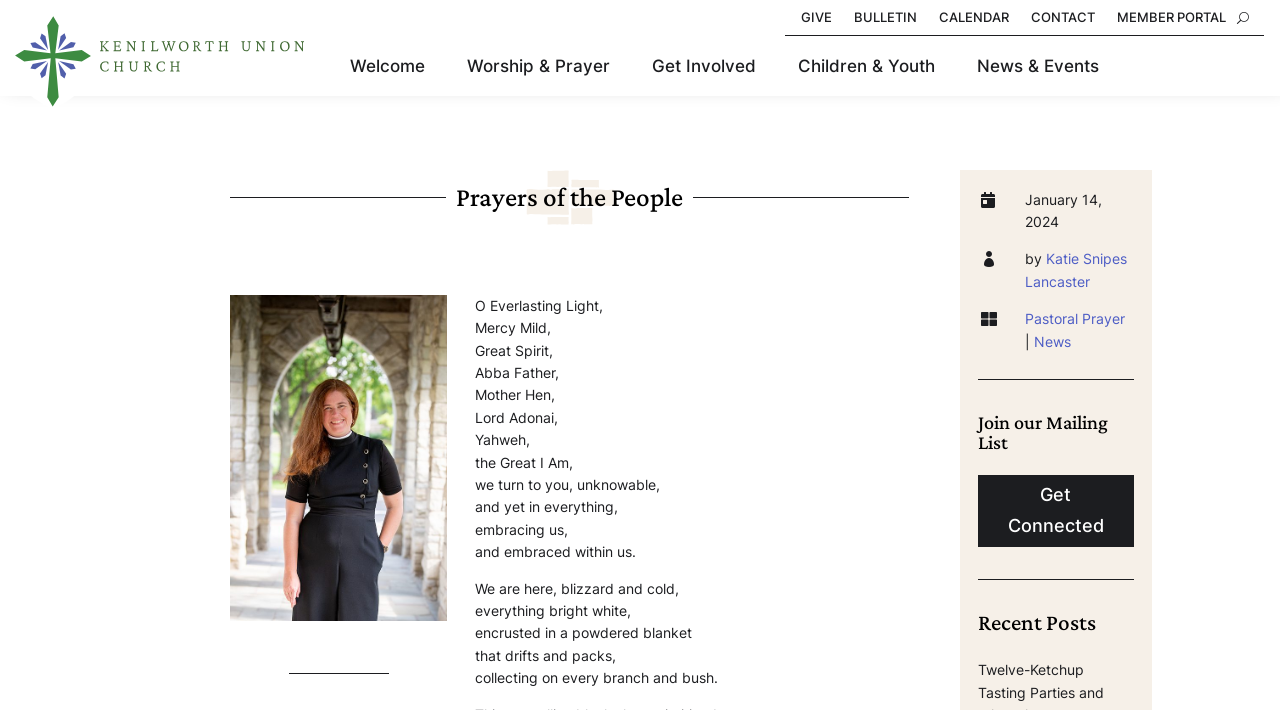Provide a one-word or short-phrase answer to the question:
What is the purpose of the 'Get Connected' link?

To join the mailing list